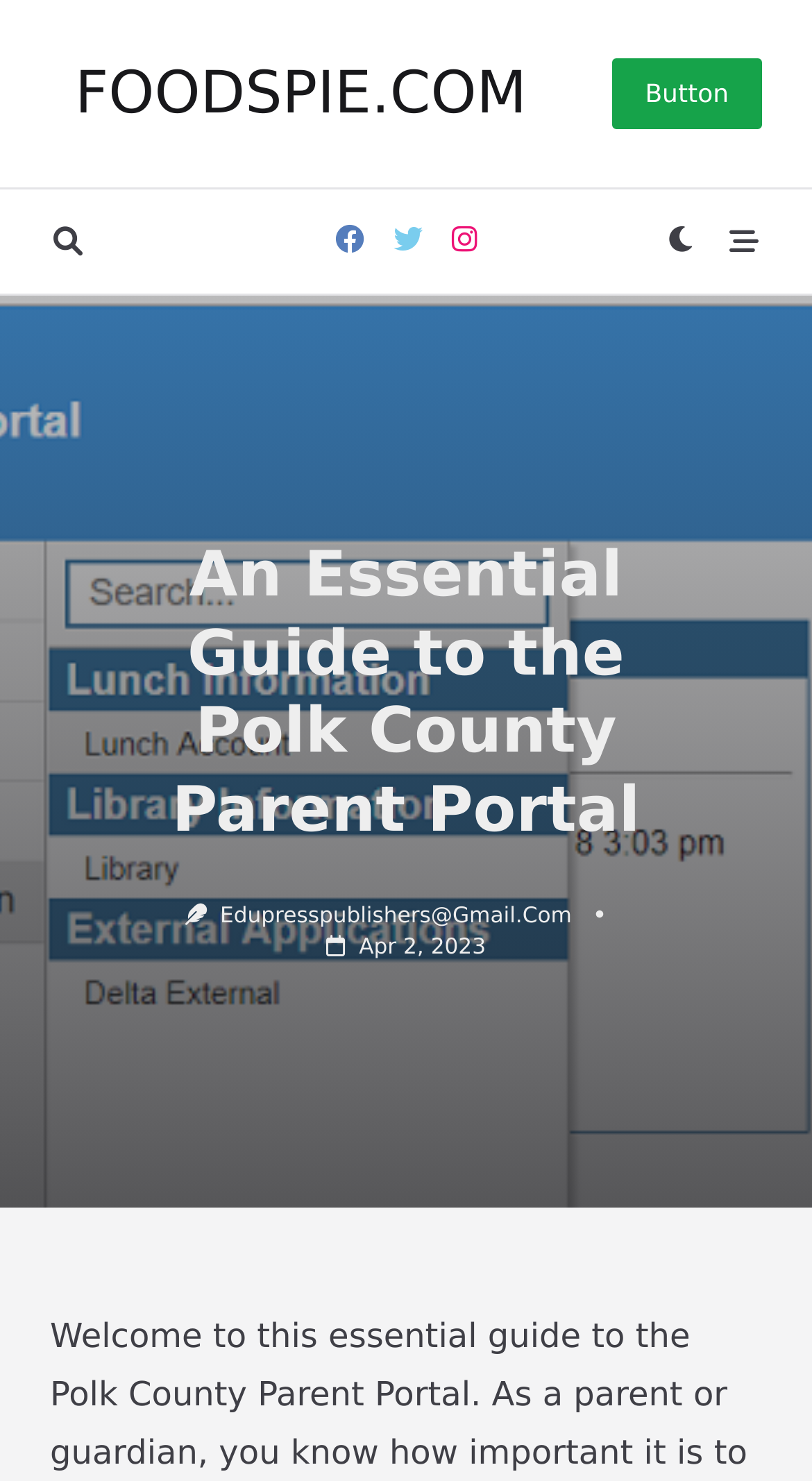Answer the question using only one word or a concise phrase: What is the domain name of the website?

foodspie.com